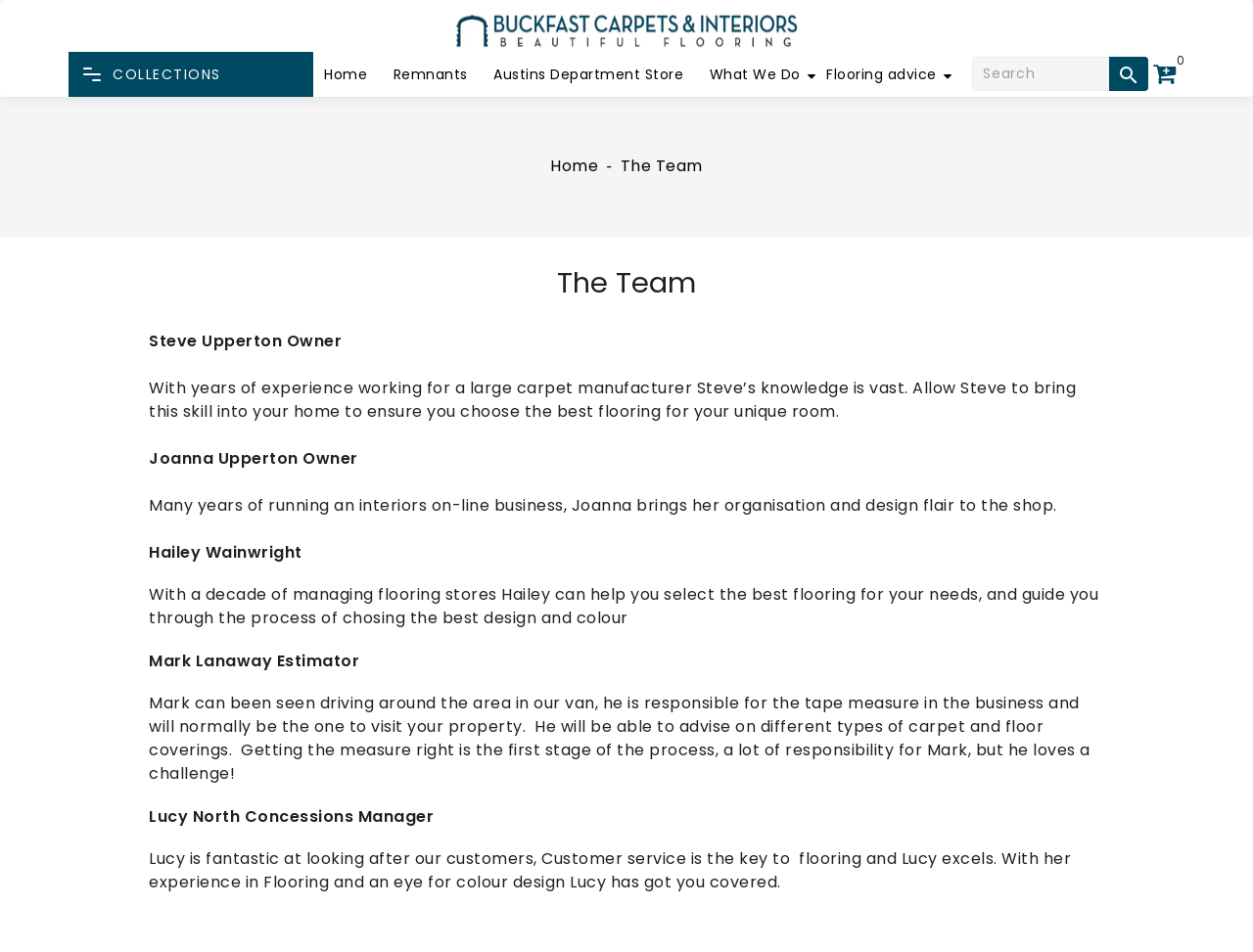Bounding box coordinates should be provided in the format (top-left x, top-left y, bottom-right x, bottom-right y) with all values between 0 and 1. Identify the bounding box for this UI element: Remnants

[0.309, 0.067, 0.378, 0.088]